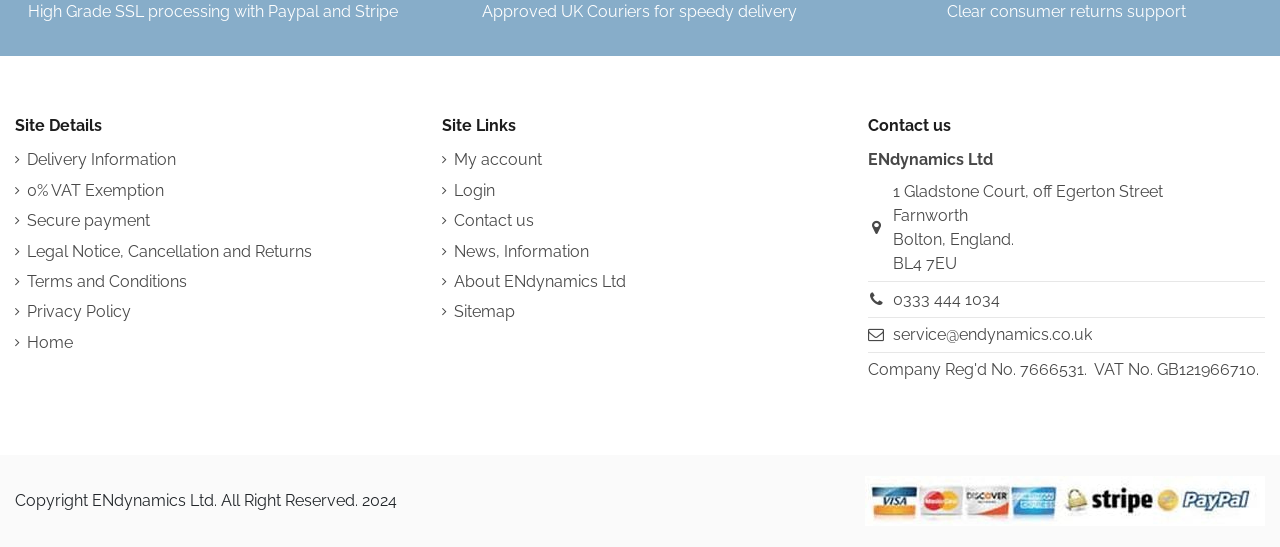Find the bounding box coordinates of the clickable area that will achieve the following instruction: "View delivery information".

[0.012, 0.271, 0.138, 0.315]